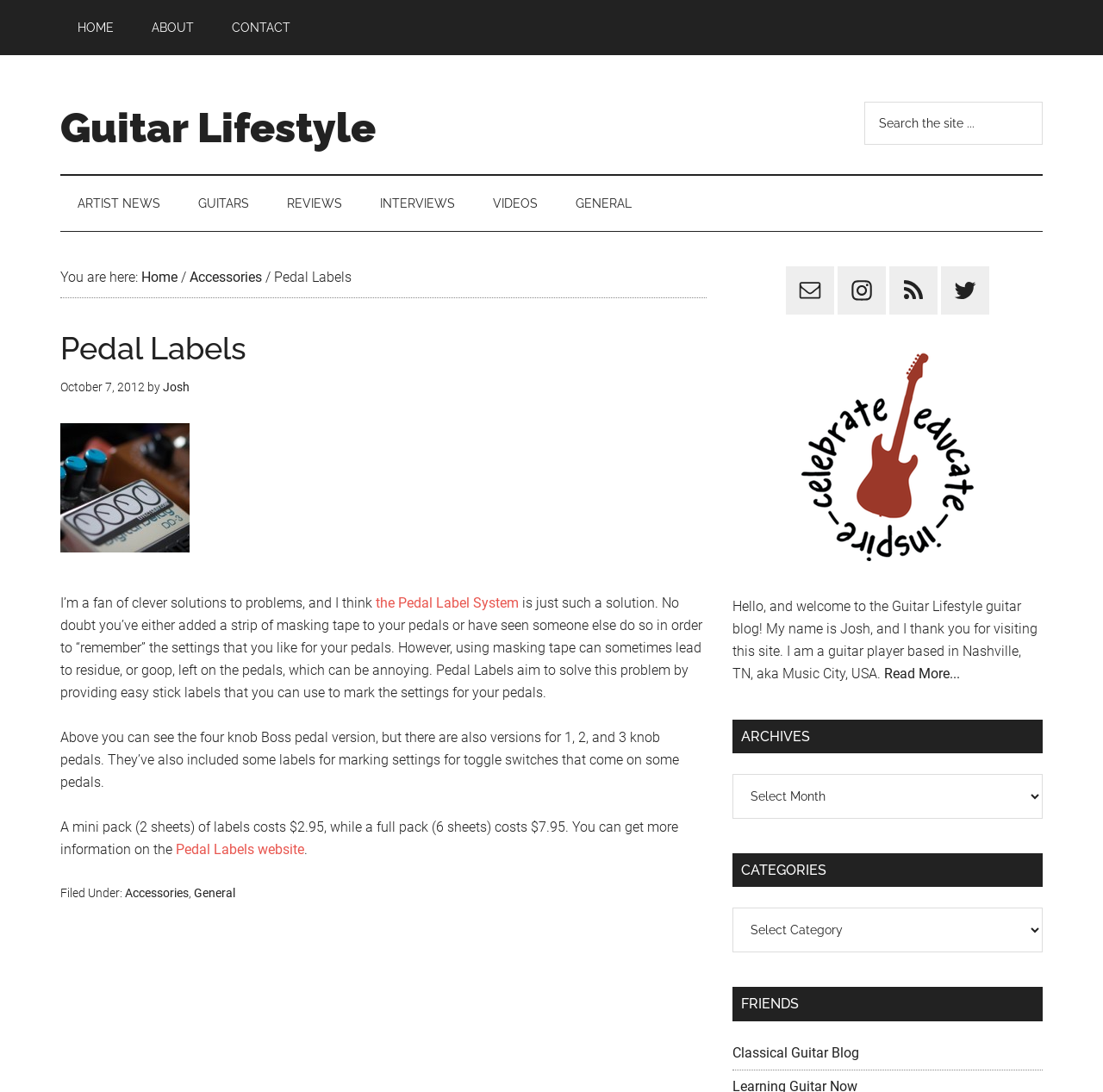What is the cost of a full pack of Pedal Labels?
Offer a detailed and full explanation in response to the question.

The article states that a mini pack of labels costs $2.95, while a full pack costs $7.95.